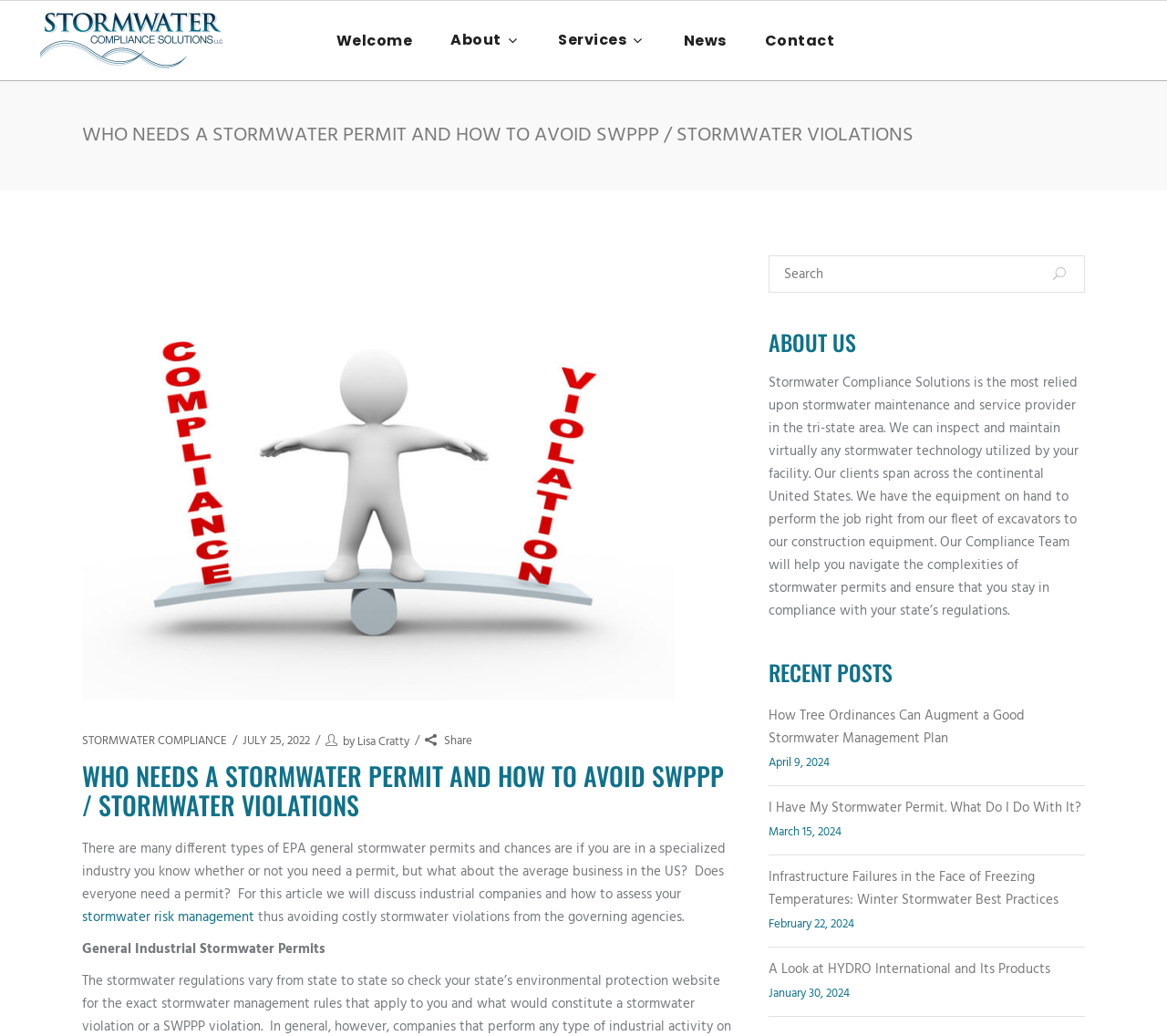Please find the bounding box coordinates of the element's region to be clicked to carry out this instruction: "Click the logo".

[0.034, 0.012, 0.191, 0.066]